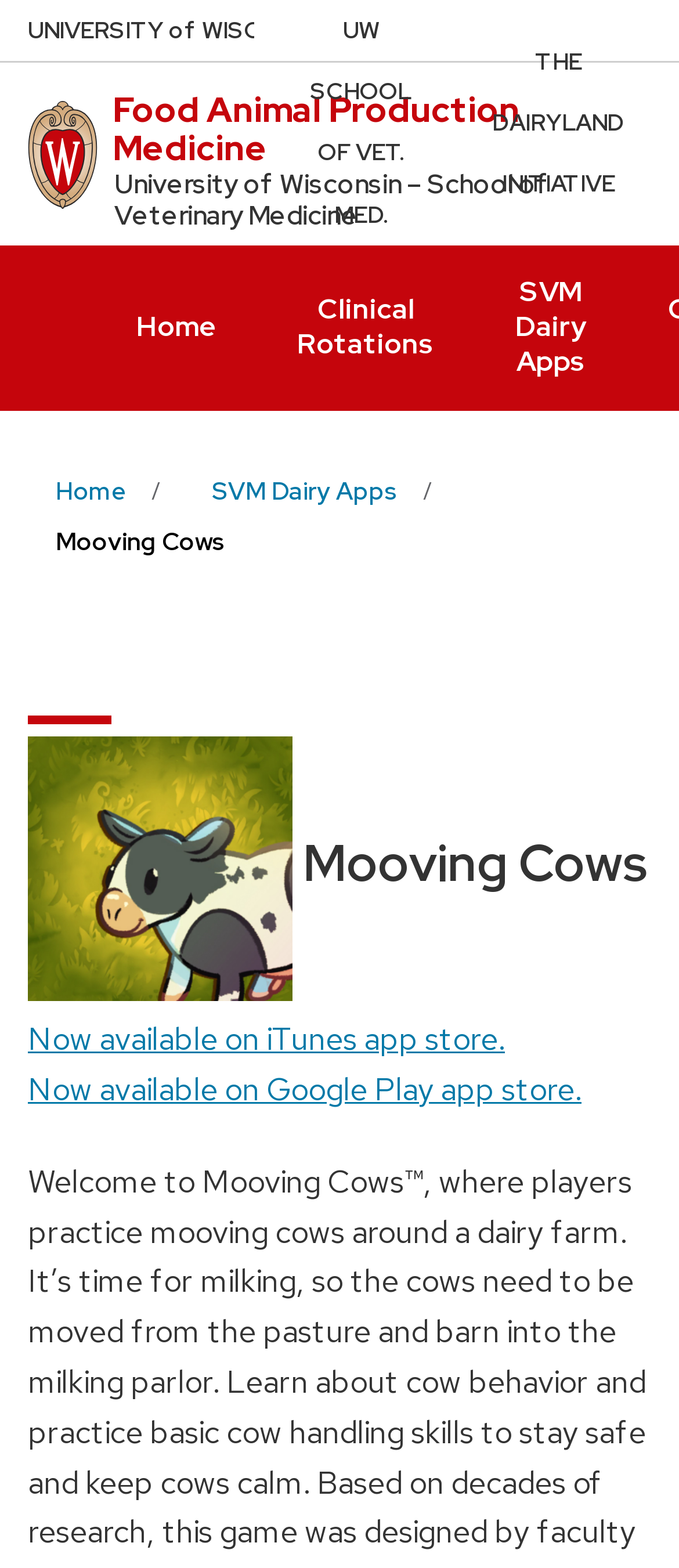Could you specify the bounding box coordinates for the clickable section to complete the following instruction: "Get Mooving Cows from Google Play app store"?

[0.041, 0.682, 0.856, 0.707]